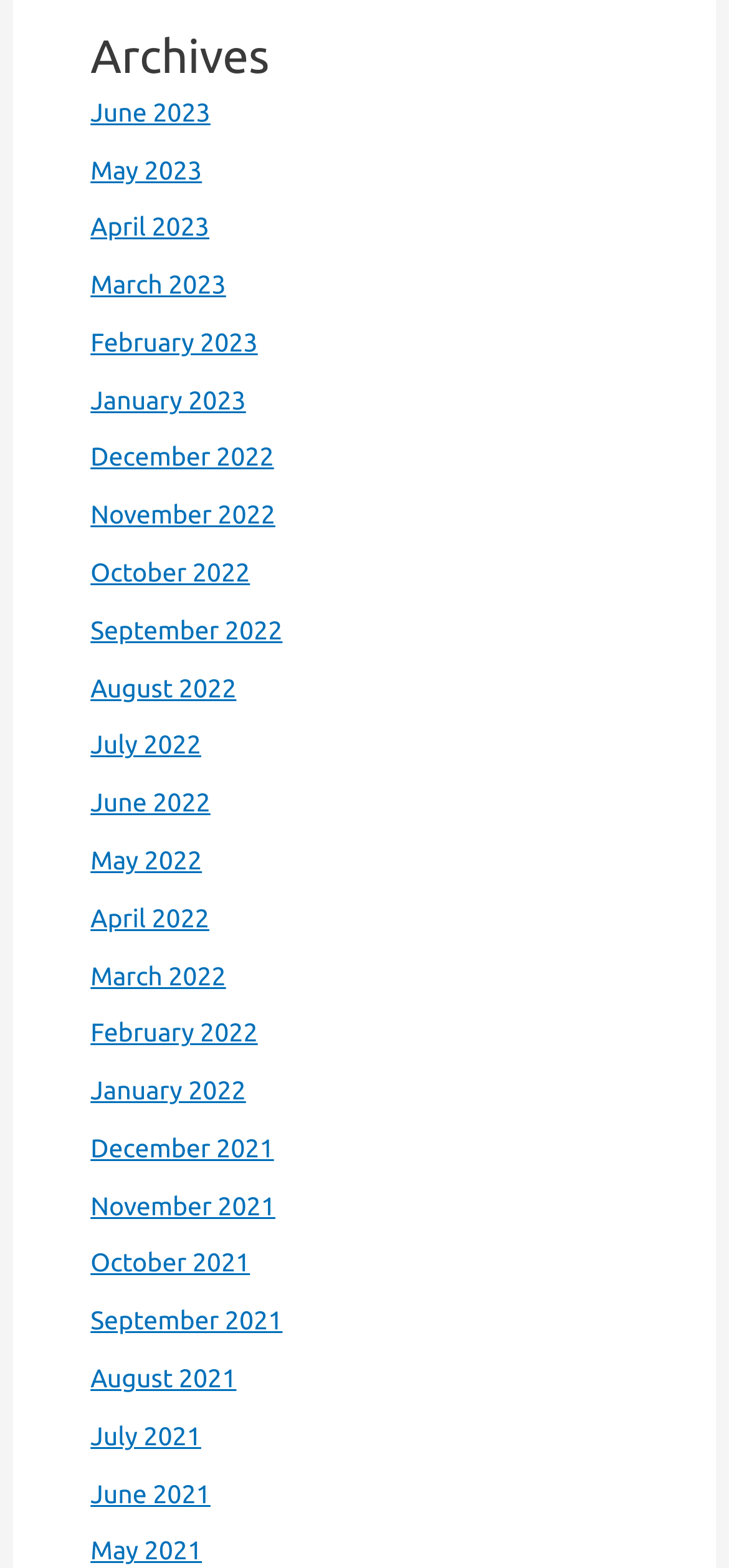Provide the bounding box coordinates of the HTML element this sentence describes: "February 2023".

[0.124, 0.209, 0.354, 0.228]